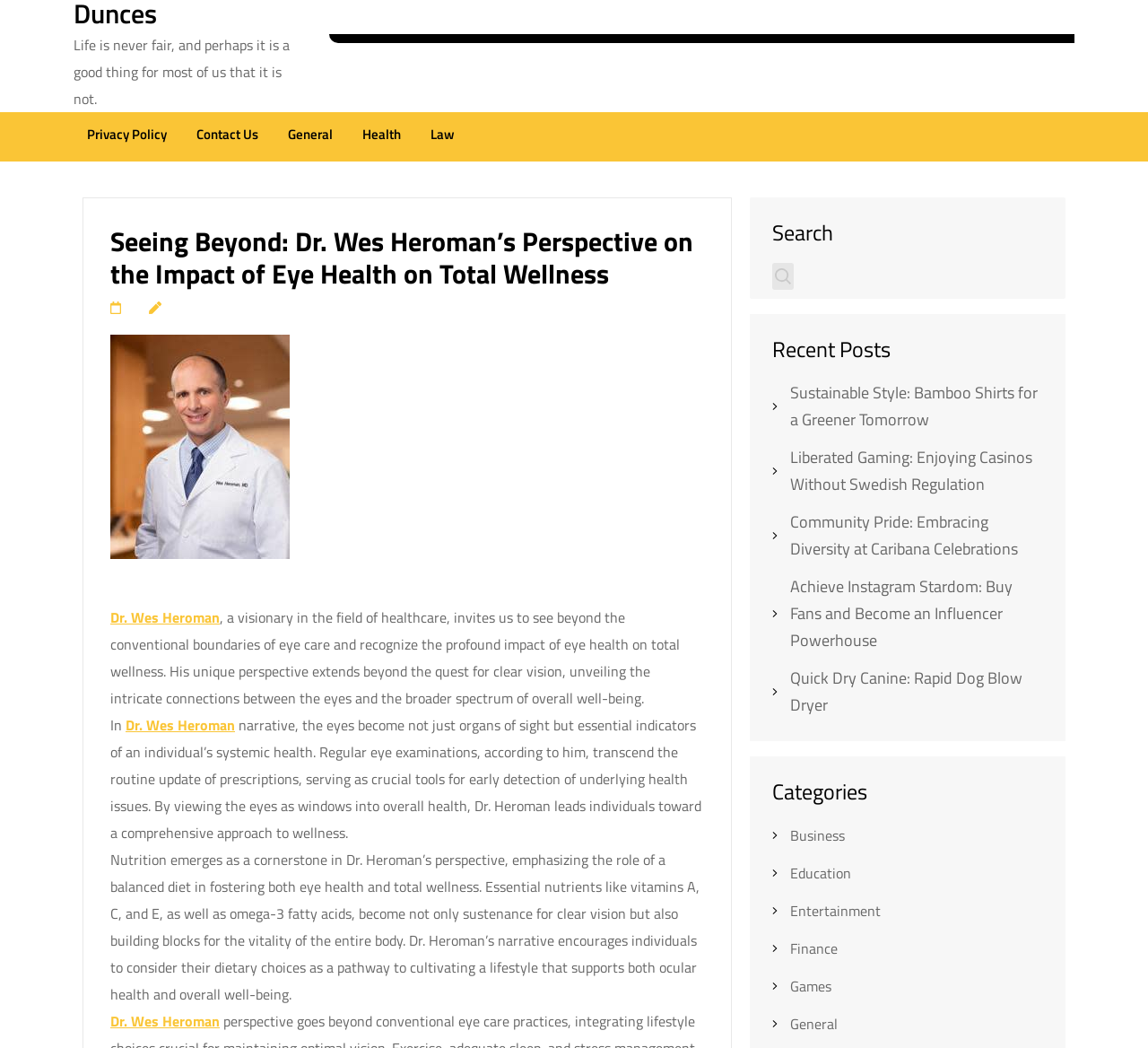What categories are available on the website?
Examine the webpage screenshot and provide an in-depth answer to the question.

The website provides a list of categories, including Business, Education, Entertainment, Finance, Games, and General, which can be accessed through the 'Categories' section.